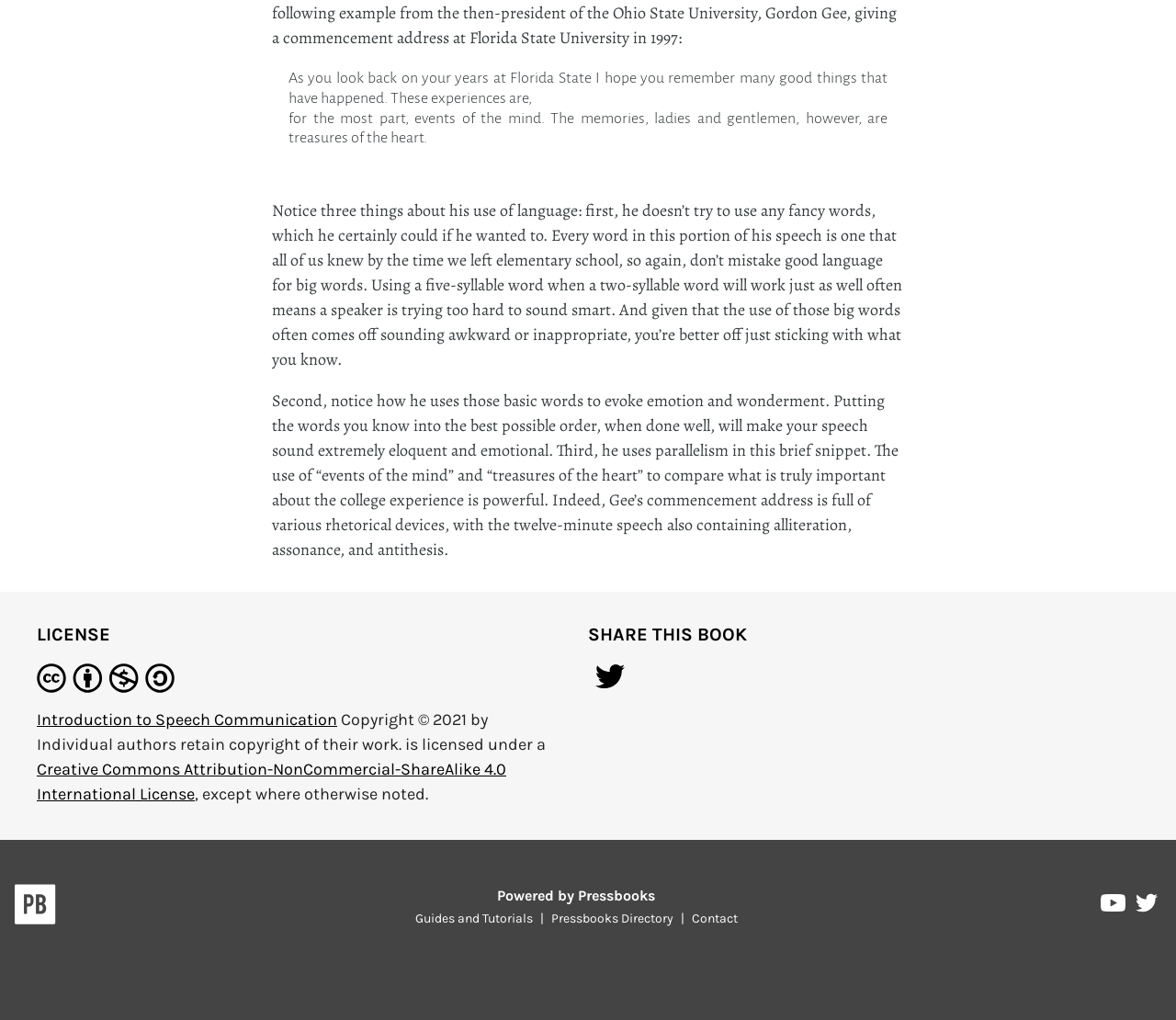With reference to the image, please provide a detailed answer to the following question: What is the topic of the commencement address?

The topic of the commencement address is inferred from the text 'As you look back on your years at Florida State I hope you remember many good things that have happened. These experiences are, for the most part, events of the mind. The memories, ladies and gentlemen, however, are treasures of the heart.' which suggests that the speaker is talking about the college experience.